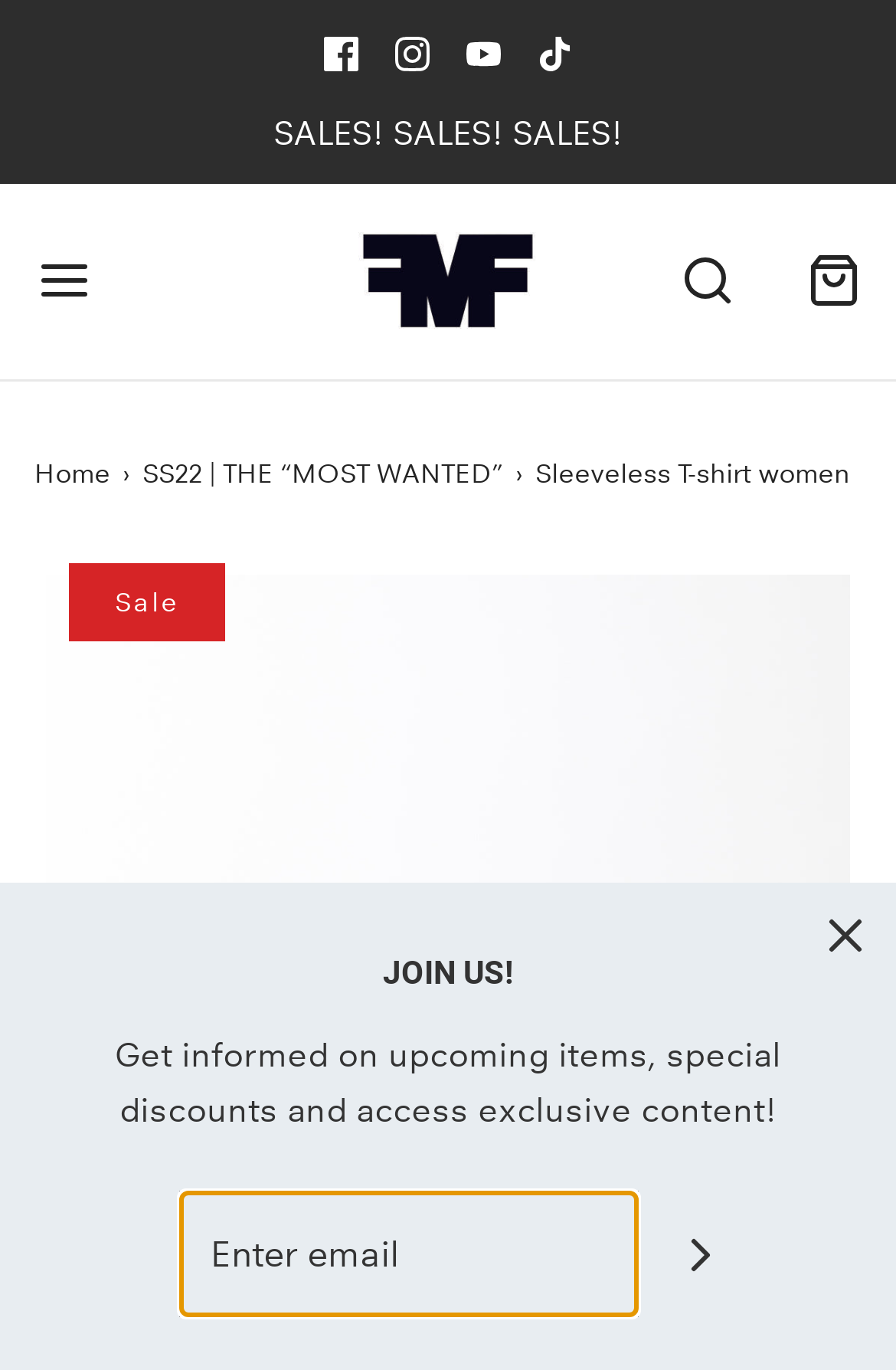Utilize the information from the image to answer the question in detail:
How many social media icons are there?

I counted the number of social media icons by looking at the link elements with the text 'Facebook icon', 'Instagram icon', 'YouTube icon', and 'TikTok icon', which are located at the top of the webpage.